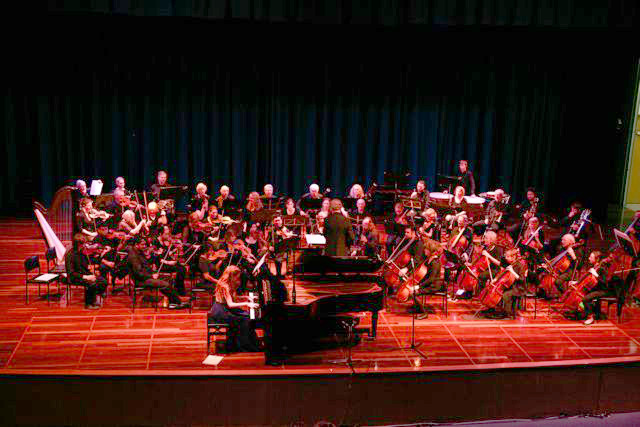What is the name of the performing arts centre where the event is held?
Answer the question in as much detail as possible.

The caption states that the community cultural event is held at the George Wood Performing Arts Centre, which provides the name of the venue.